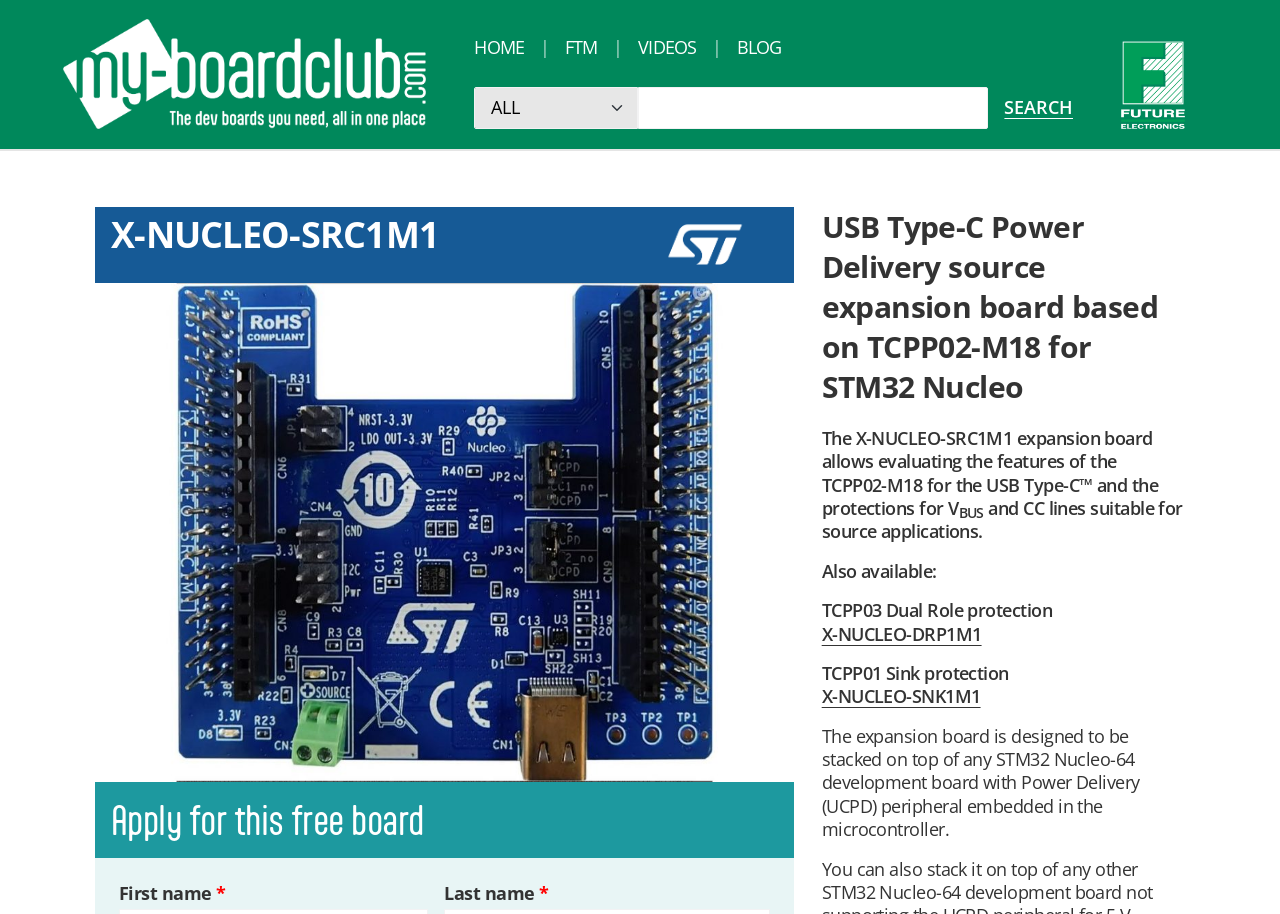Give a concise answer using one word or a phrase to the following question:
What is the name of the expansion board?

X-NUCLEO-SRC1M1